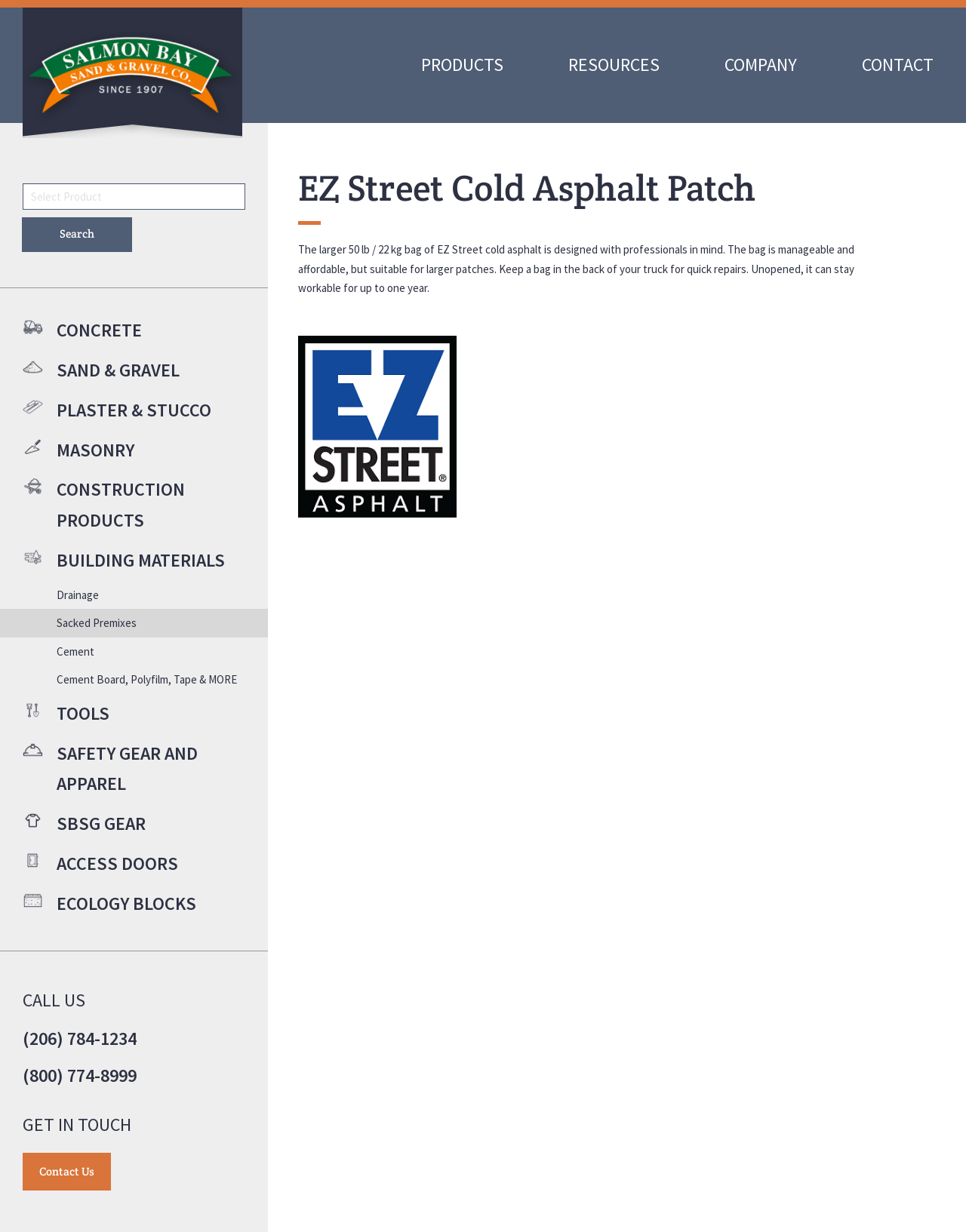Give a full account of the webpage's elements and their arrangement.

This webpage is about EZ Street Cold Asphalt Patch, a product offered by Salmon Bay Sand & Gravel Co. At the top of the page, there is a navigation menu with links to "Skip to content", "Salmon Bay Sand & Gravel Co.", "PRODUCTS", "RESOURCES", "COMPANY", and "CONTACT". Below the navigation menu, there is a search bar with a search button.

On the left side of the page, there is a menu with categories including "CONCRETE", "SAND & GRAVEL", "PLASTER & STUCCO", "MASONRY", "CONSTRUCTION PRODUCTS", "BUILDING MATERIALS", "TOOLS", "SAFETY GEAR AND APPAREL", and "SBSG GEAR". Each category has a corresponding image and a list of sub-links to specific products or services.

On the right side of the page, there is a section with links to various resources, including "Concrete FAQs", "Sand & Gravel FAQs", "Truck Specifications", "Aggregate Gradation Table", "Delivery Schedule & Service", "Colored Concrete Policy", "Hiring a Contractor", "Concrete Calculator", and "Sand & Gravel Calculator". Each resource has a corresponding image.

In the center of the page, there is a main content area that describes the EZ Street Cold Asphalt Patch product, which is a 50 lb / 22 kg bag designed for professionals. The product is manageable and affordable, making it suitable for larger patches.